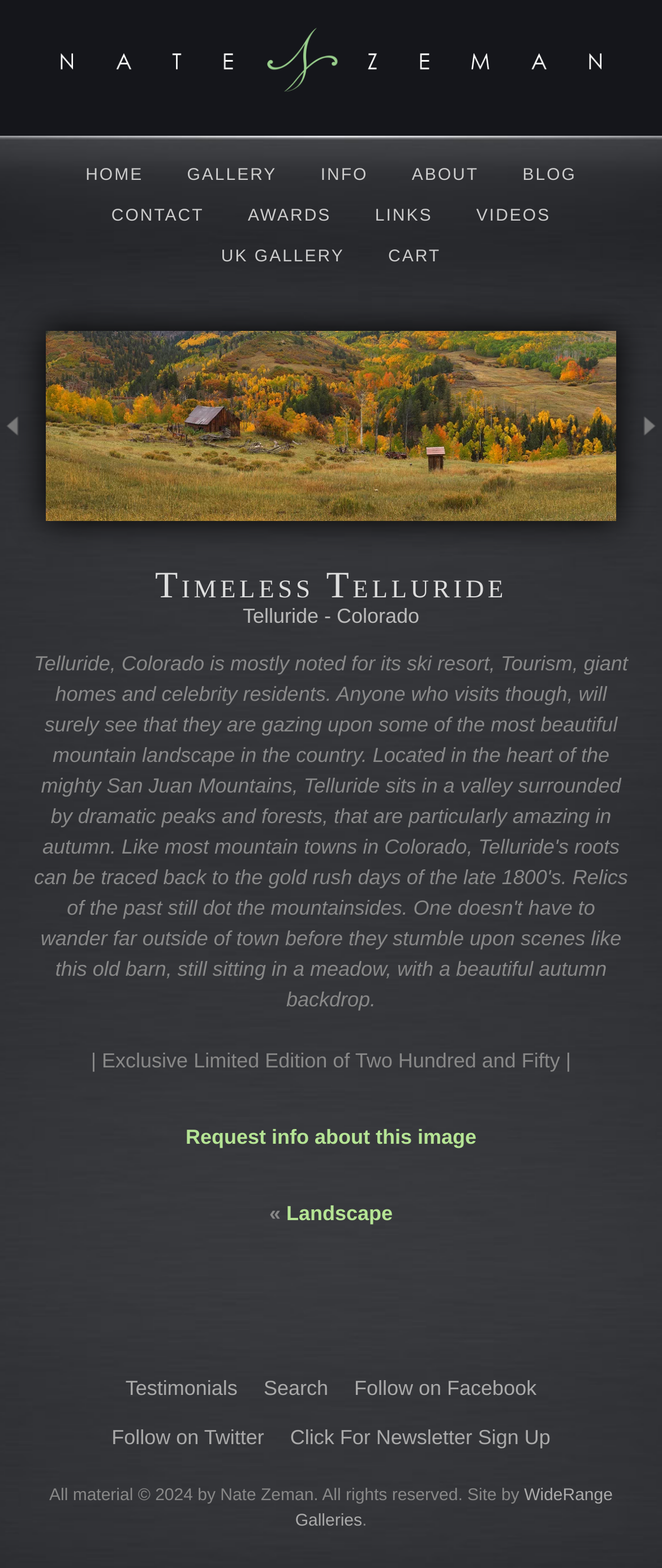Find the bounding box coordinates of the element you need to click on to perform this action: 'Click on CONTACT'. The coordinates should be represented by four float values between 0 and 1, in the format [left, top, right, bottom].

[0.14, 0.132, 0.336, 0.144]